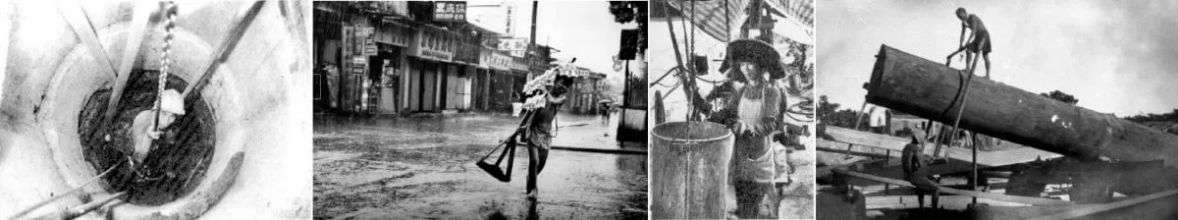What are the workers on the right managing?
Using the image, answer in one word or phrase.

Heavy logs